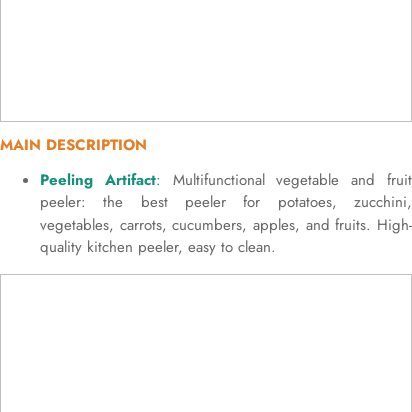Describe all the elements in the image with great detail.

The image showcases a sleek and modern multifunctional vegetable and fruit peeler, designed to simplify kitchen tasks. Accompanied by the title "Peeling Artifact," this essential kitchen tool is highlighted for its effectiveness in peeling a variety of produce, including potatoes, zucchini, carrots, cucumbers, apples, and more. The description emphasizes its high-quality construction, ensuring ease of cleaning and usage, making it a perfect gift for housewarmings or holiday celebrations. Overall, this peeler is portrayed as an indispensable utensil for maintaining a tidy kitchen and enhancing culinary efficiency.